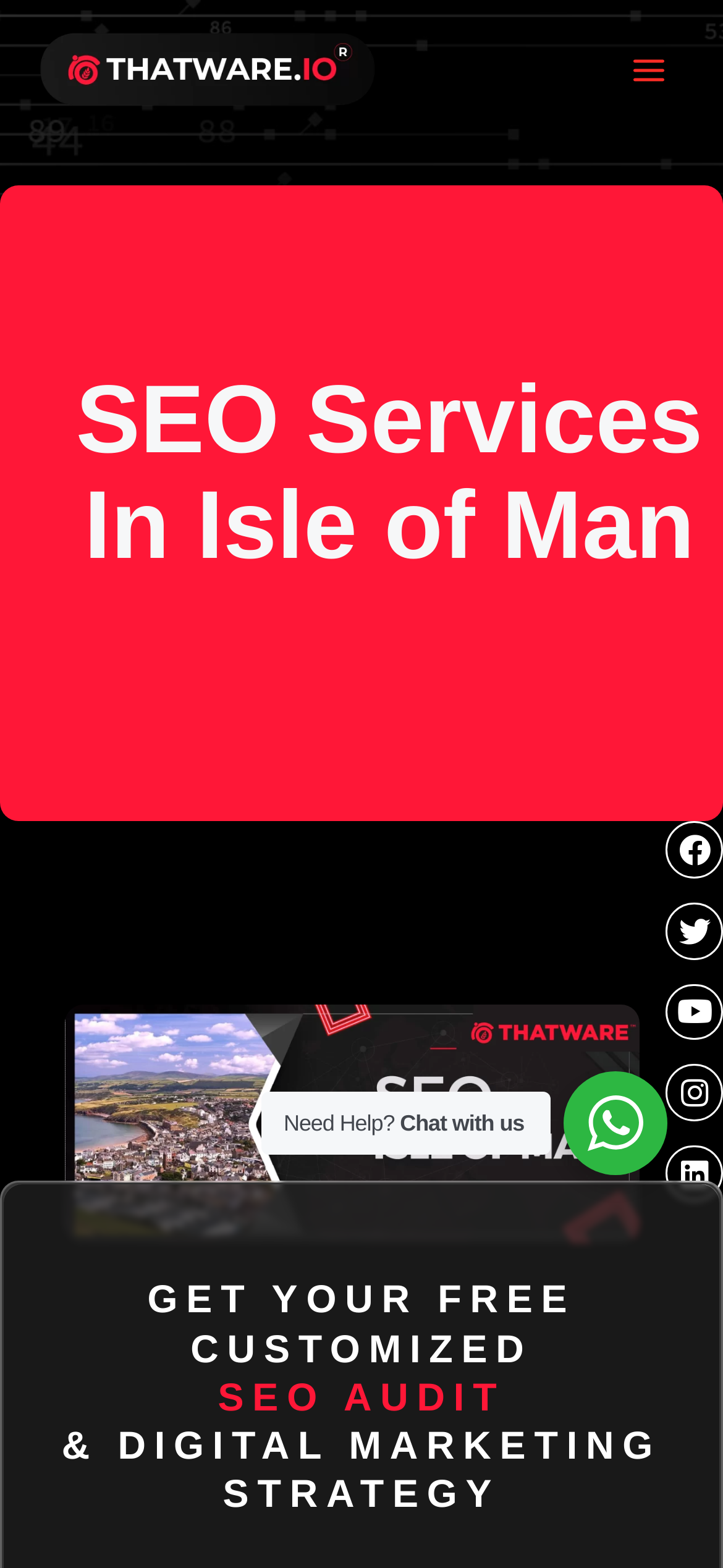What is the main service offered?
Give a one-word or short-phrase answer derived from the screenshot.

SEO Services